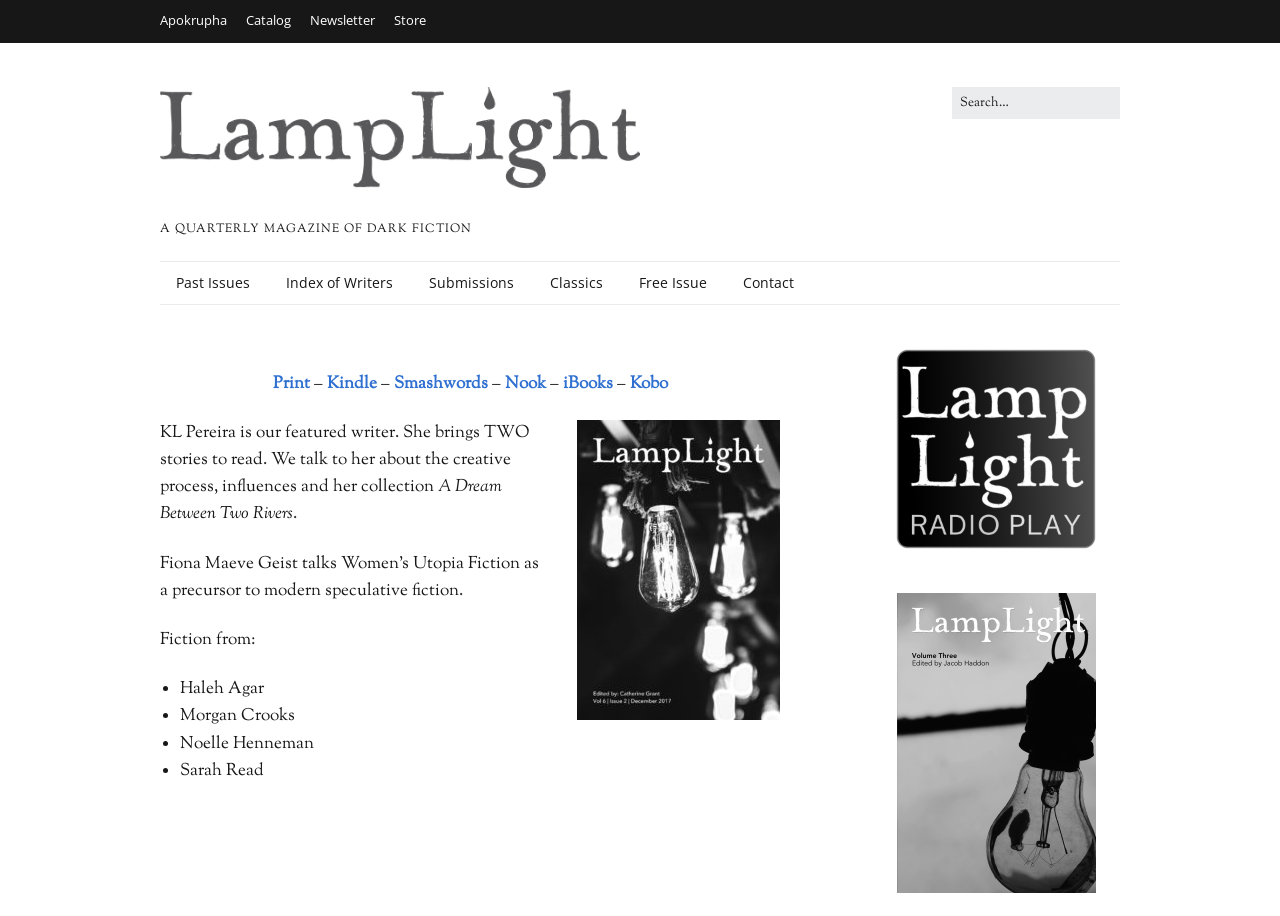What is the title of one of the stories?
Please provide a detailed and comprehensive answer to the question.

The title of one of the stories can be found in the static text element 'A Dream Between Two Rivers'. This text suggests that 'A Dream Between Two Rivers' is the title of one of the stories in the magazine.